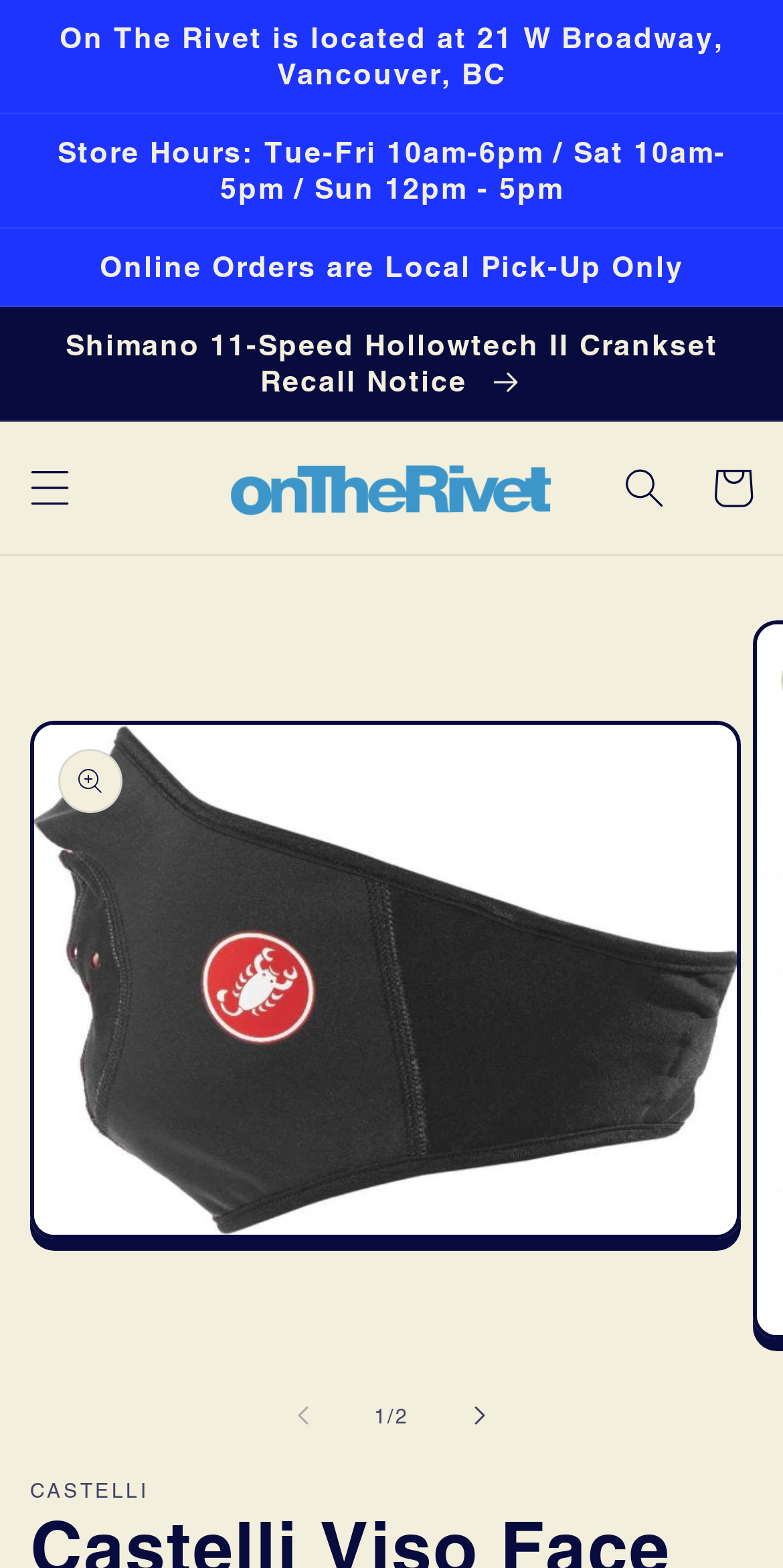Using the given description, provide the bounding box coordinates formatted as (top-left x, top-left y, bottom-right x, bottom-right y), with all values being floating point numbers between 0 and 1. Description: parent_node: 1 aria-label="Slide right" name="next"

[0.556, 0.875, 0.669, 0.931]